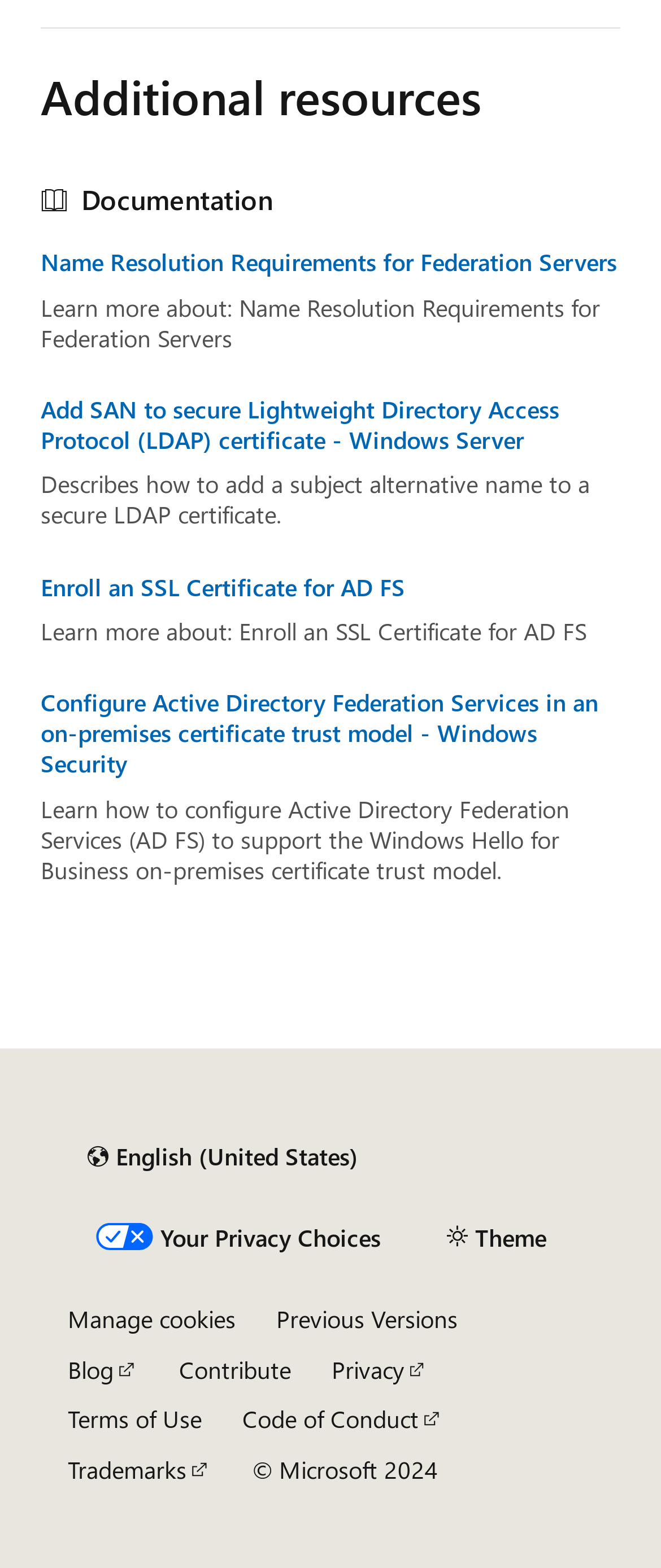Can you provide the bounding box coordinates for the element that should be clicked to implement the instruction: "Subscribe to the Weekly Bulletin"?

None